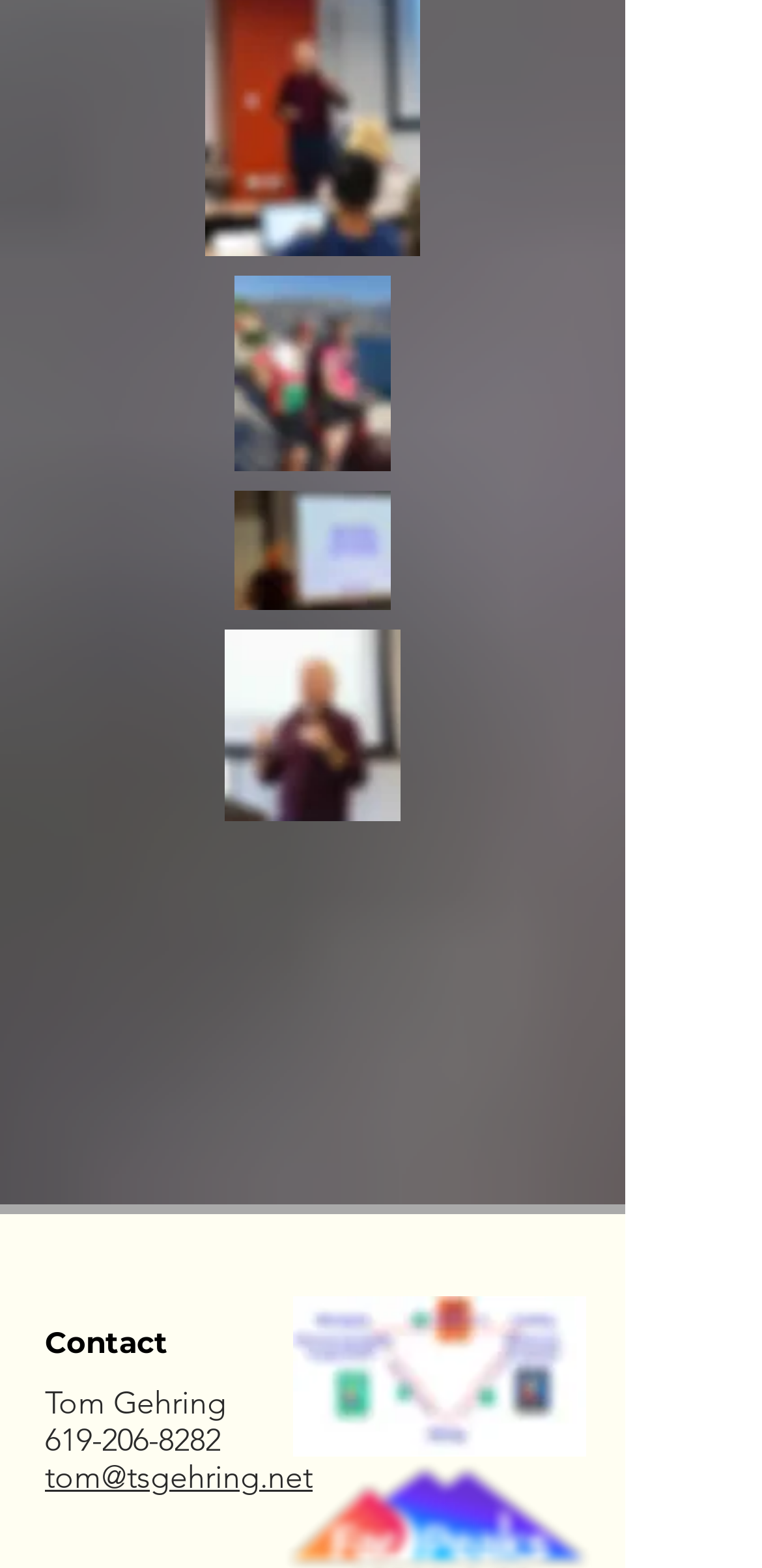What is the email address on the webpage?
Please provide a single word or phrase in response based on the screenshot.

tom@tsgehring.net